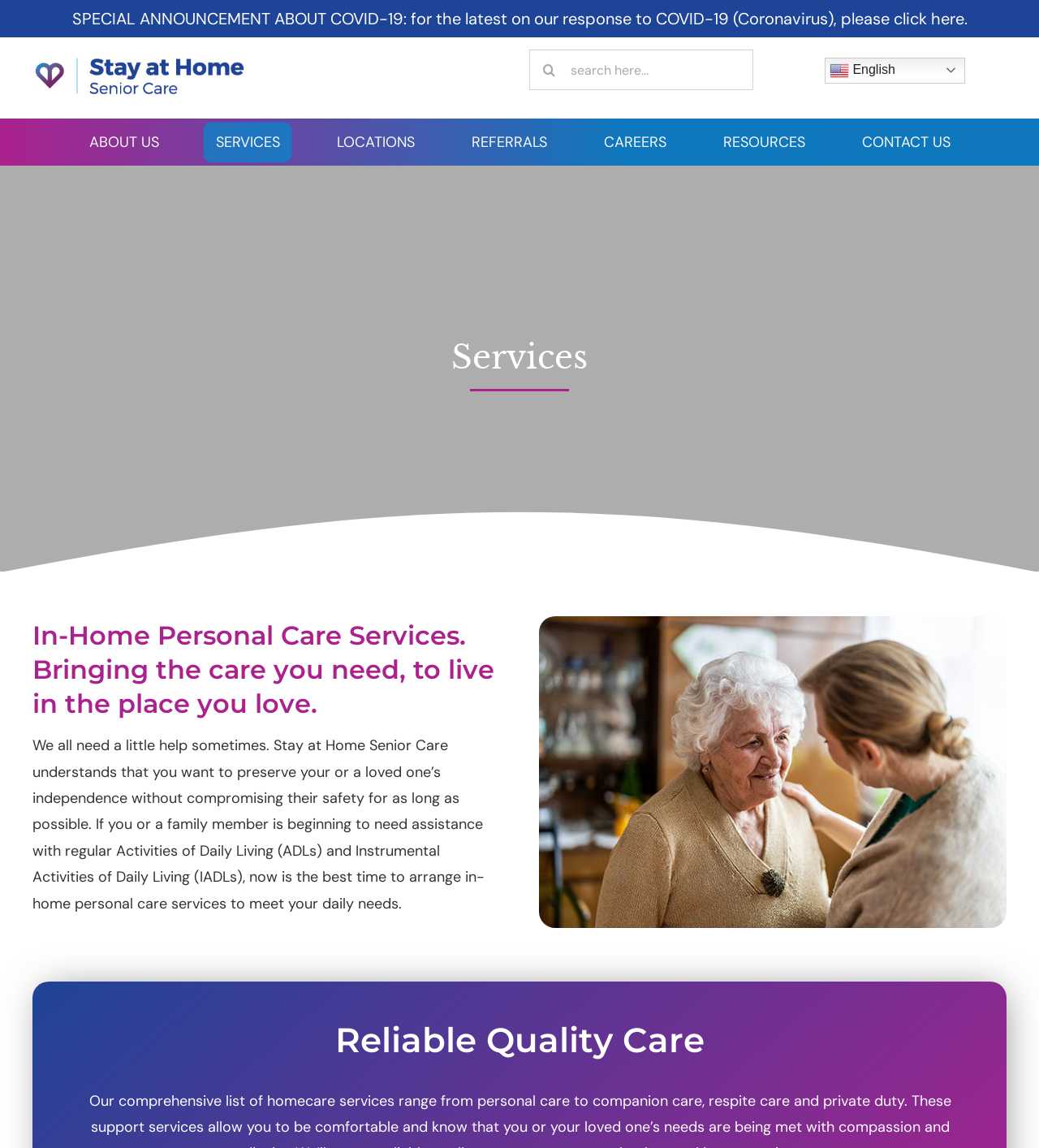Could you determine the bounding box coordinates of the clickable element to complete the instruction: "Click StayAtHomeLogo"? Provide the coordinates as four float numbers between 0 and 1, i.e., [left, top, right, bottom].

[0.031, 0.045, 0.238, 0.062]